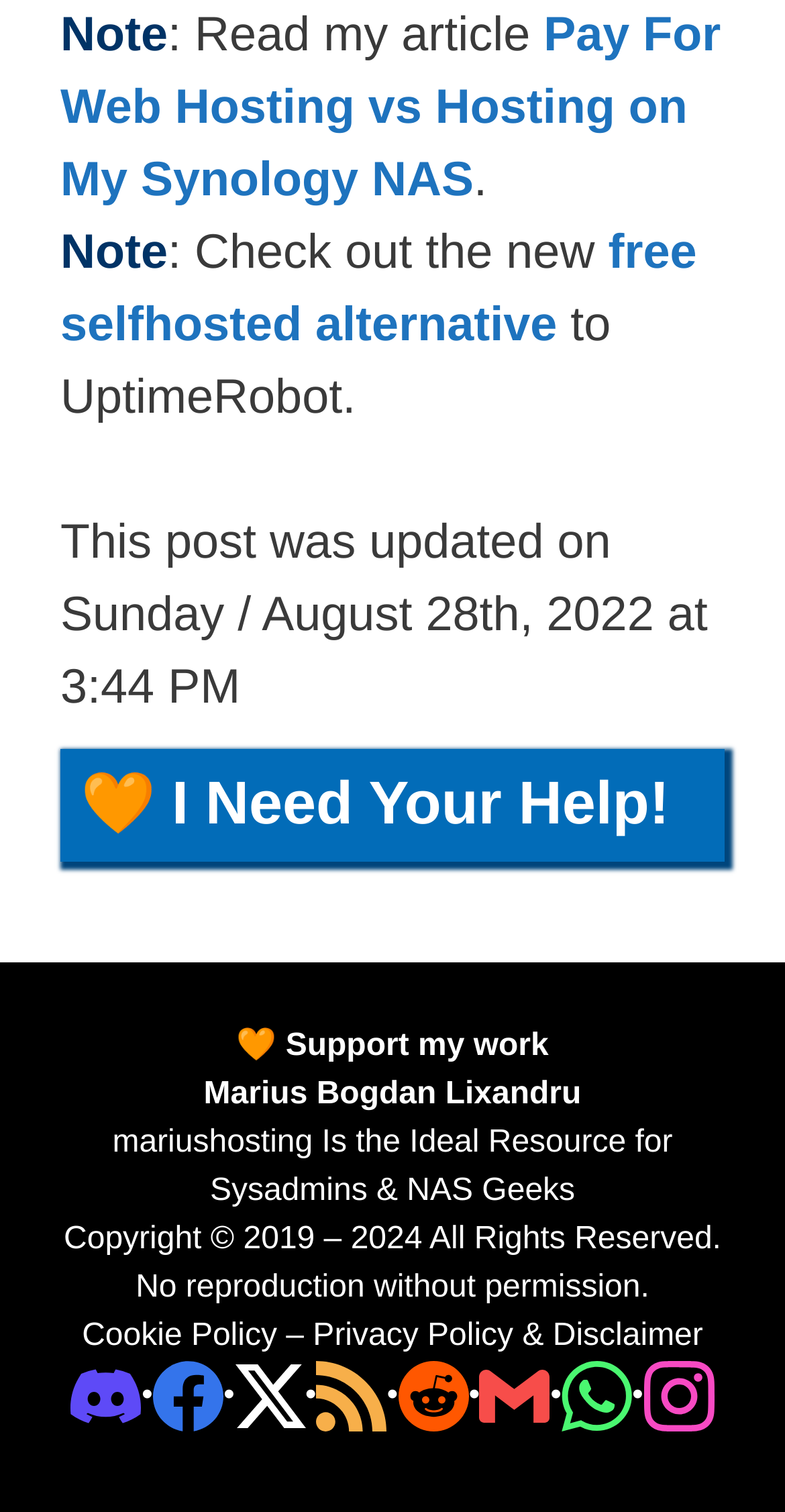Please respond to the question with a concise word or phrase:
What is the purpose of the website?

Resource for Sysadmins & NAS Geeks